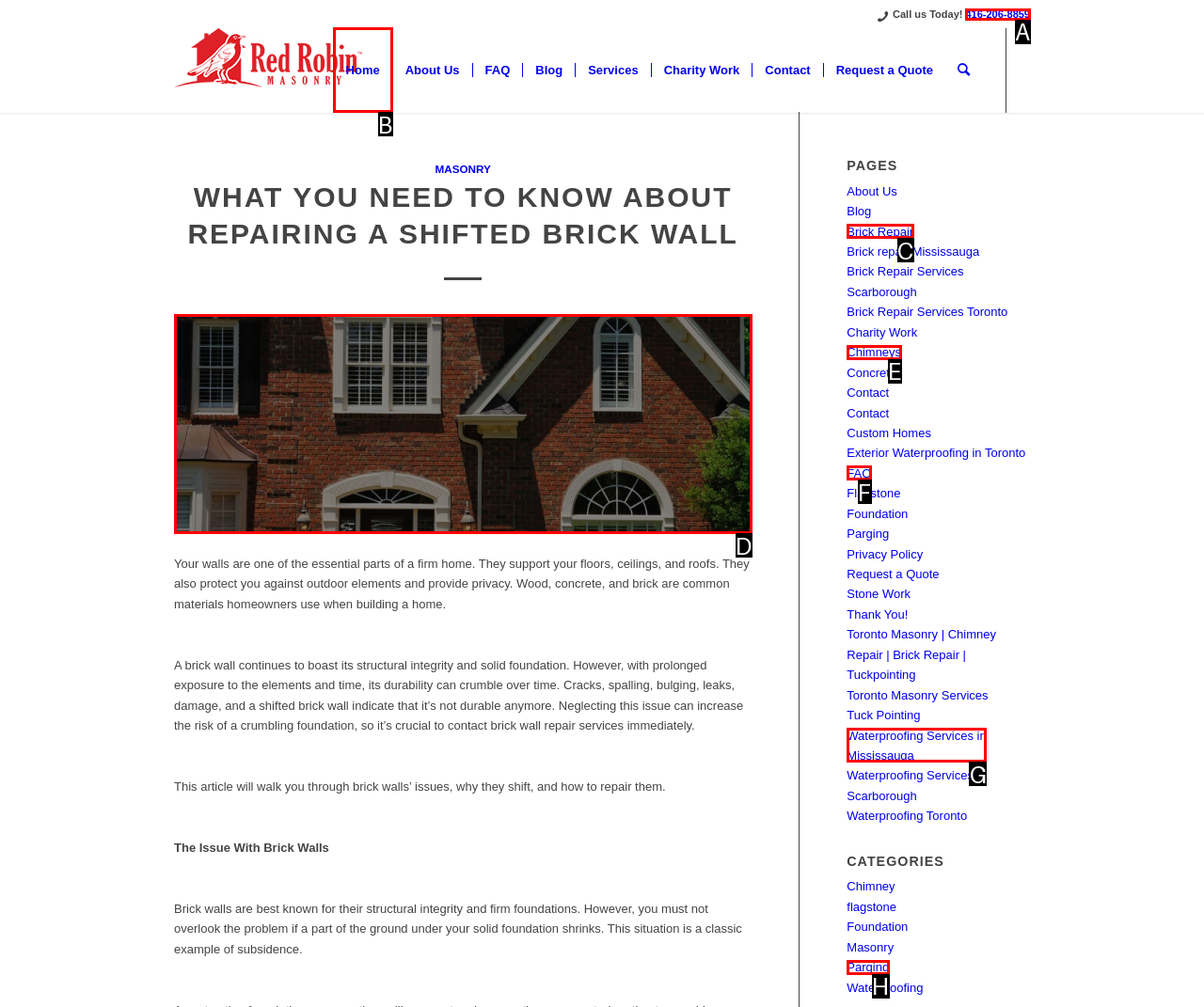Specify which HTML element I should click to complete this instruction: Click 'Home' Answer with the letter of the relevant option.

B